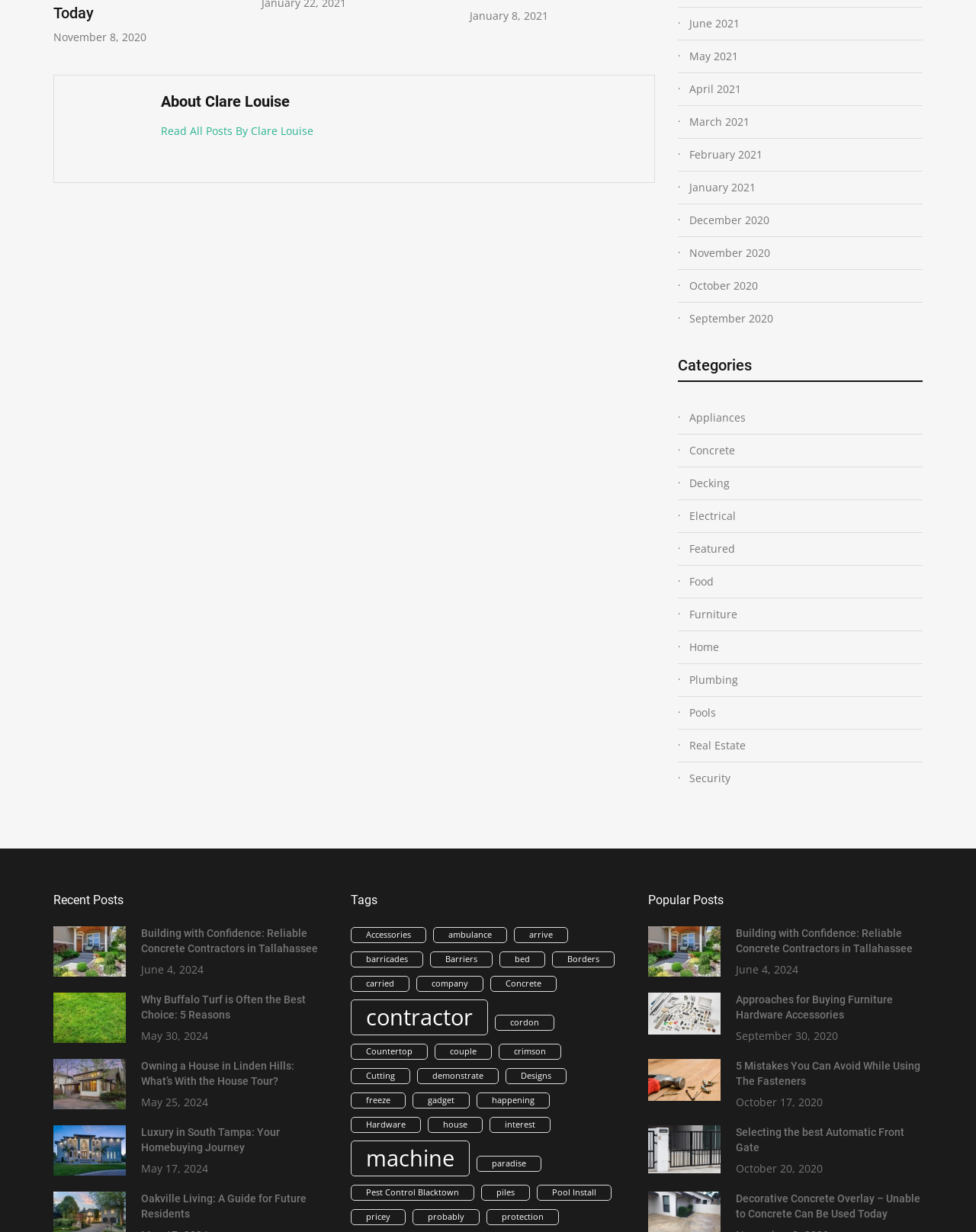How many tags are listed on the webpage? Using the information from the screenshot, answer with a single word or phrase.

38